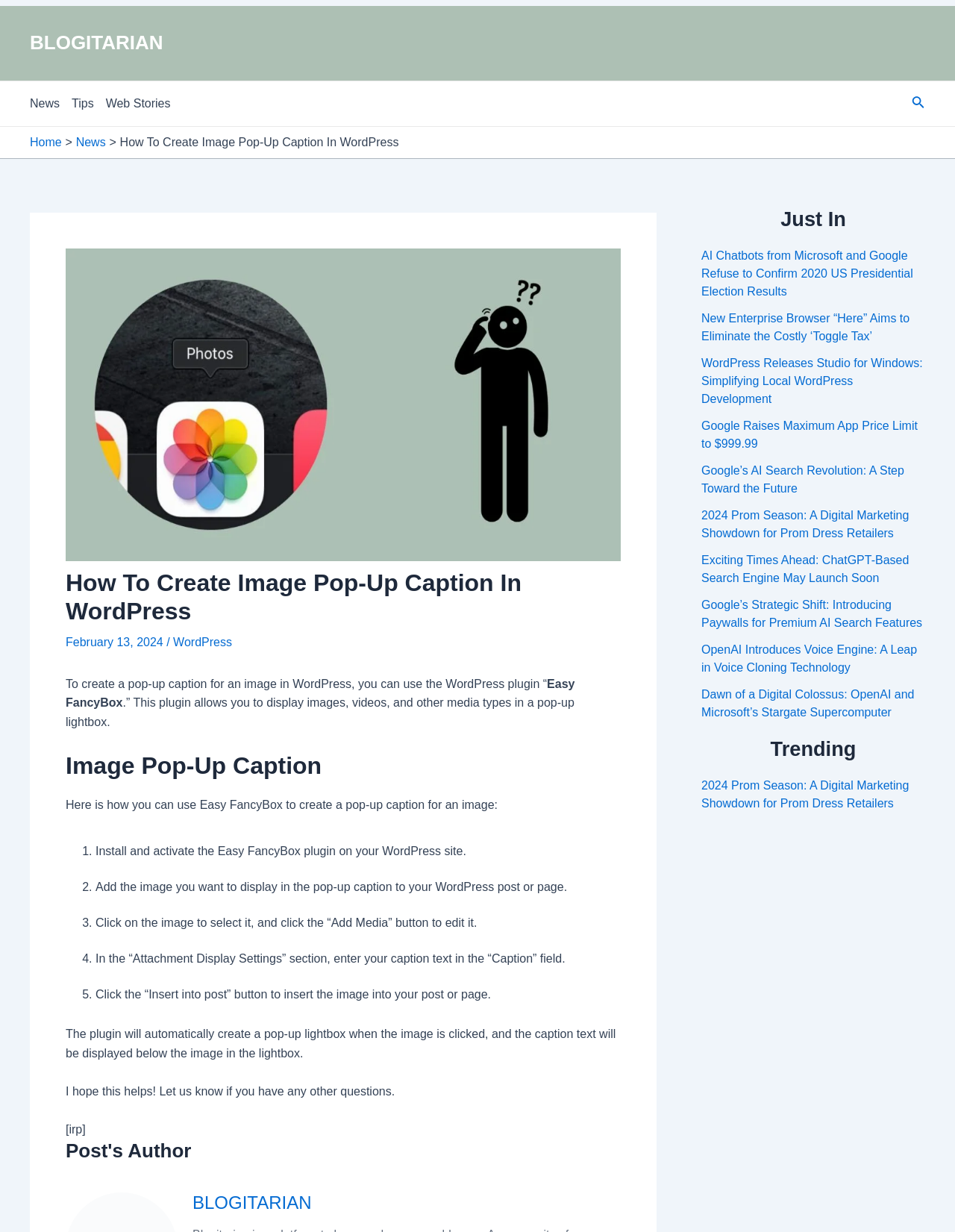Please identify the bounding box coordinates of the area I need to click to accomplish the following instruction: "Search using the search icon".

[0.955, 0.076, 0.969, 0.092]